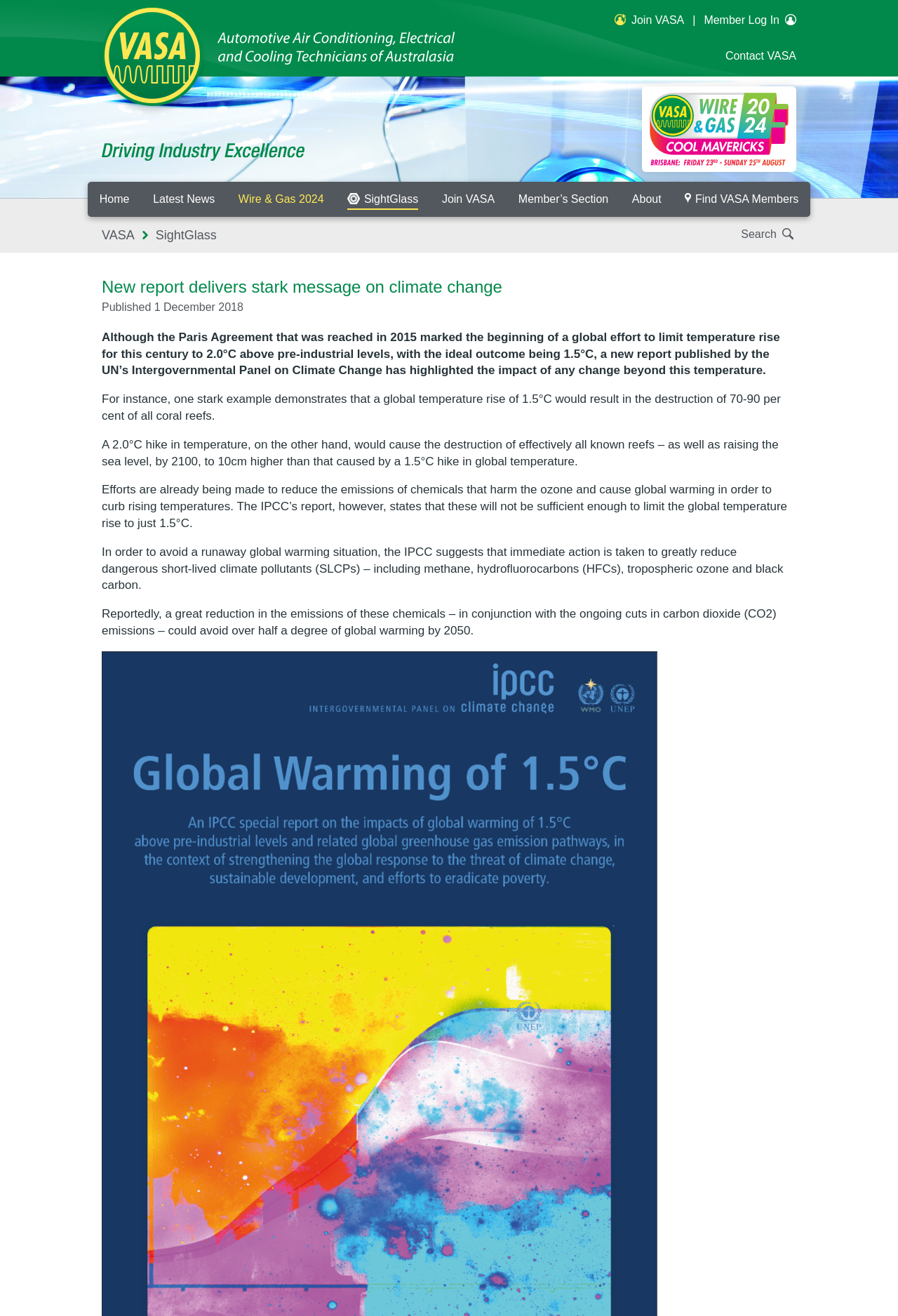Please find the bounding box for the UI element described by: "VASA".

[0.113, 0.174, 0.15, 0.184]